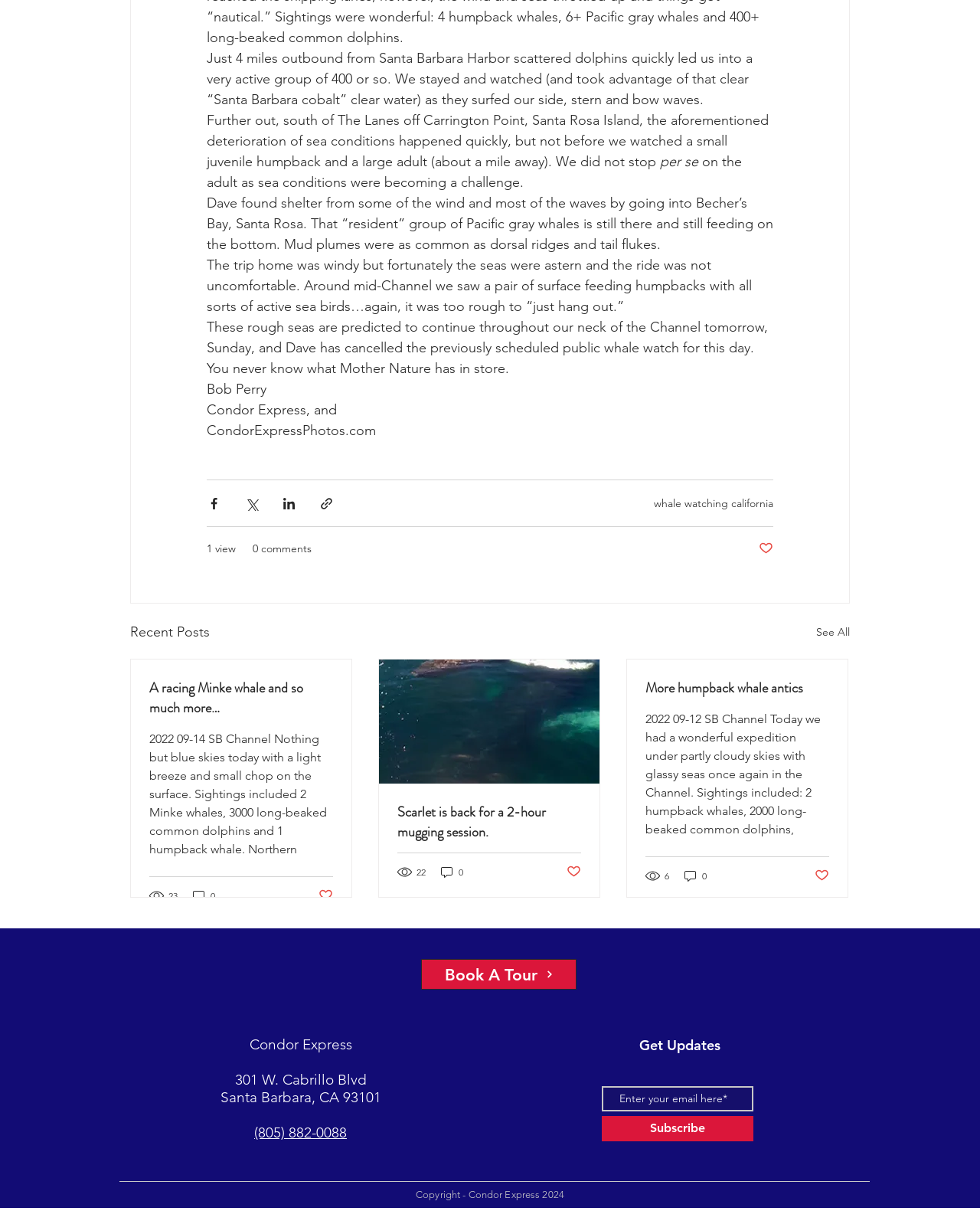Determine the bounding box coordinates for the UI element matching this description: "Psychotherapeutic accompaniment".

None